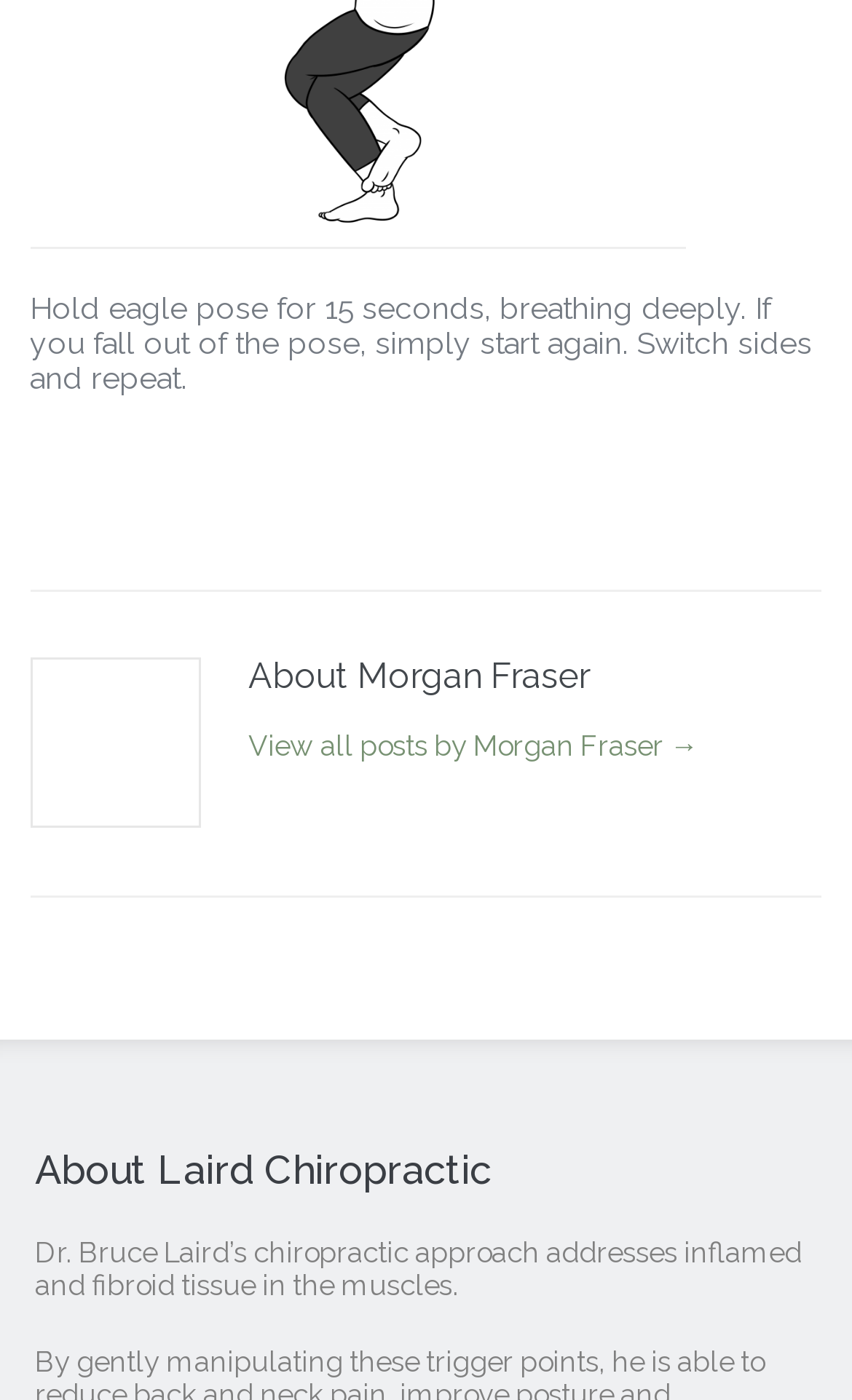What is the name of the chiropractic office?
Please use the image to deliver a detailed and complete answer.

The webpage has a heading 'About Laird Chiropractic', which suggests that the name of the chiropractic office is Laird Chiropractic.